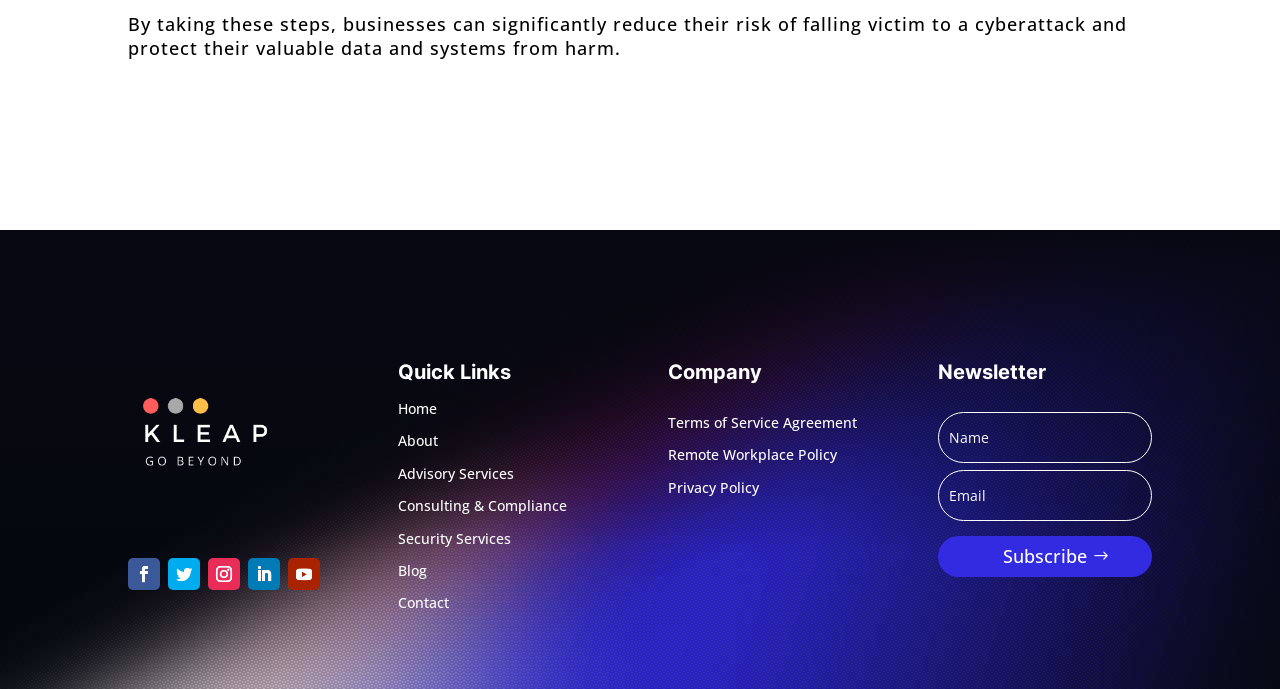Locate the bounding box coordinates of the area you need to click to fulfill this instruction: 'Read the 'Terms of Service Agreement''. The coordinates must be in the form of four float numbers ranging from 0 to 1: [left, top, right, bottom].

[0.522, 0.599, 0.67, 0.627]